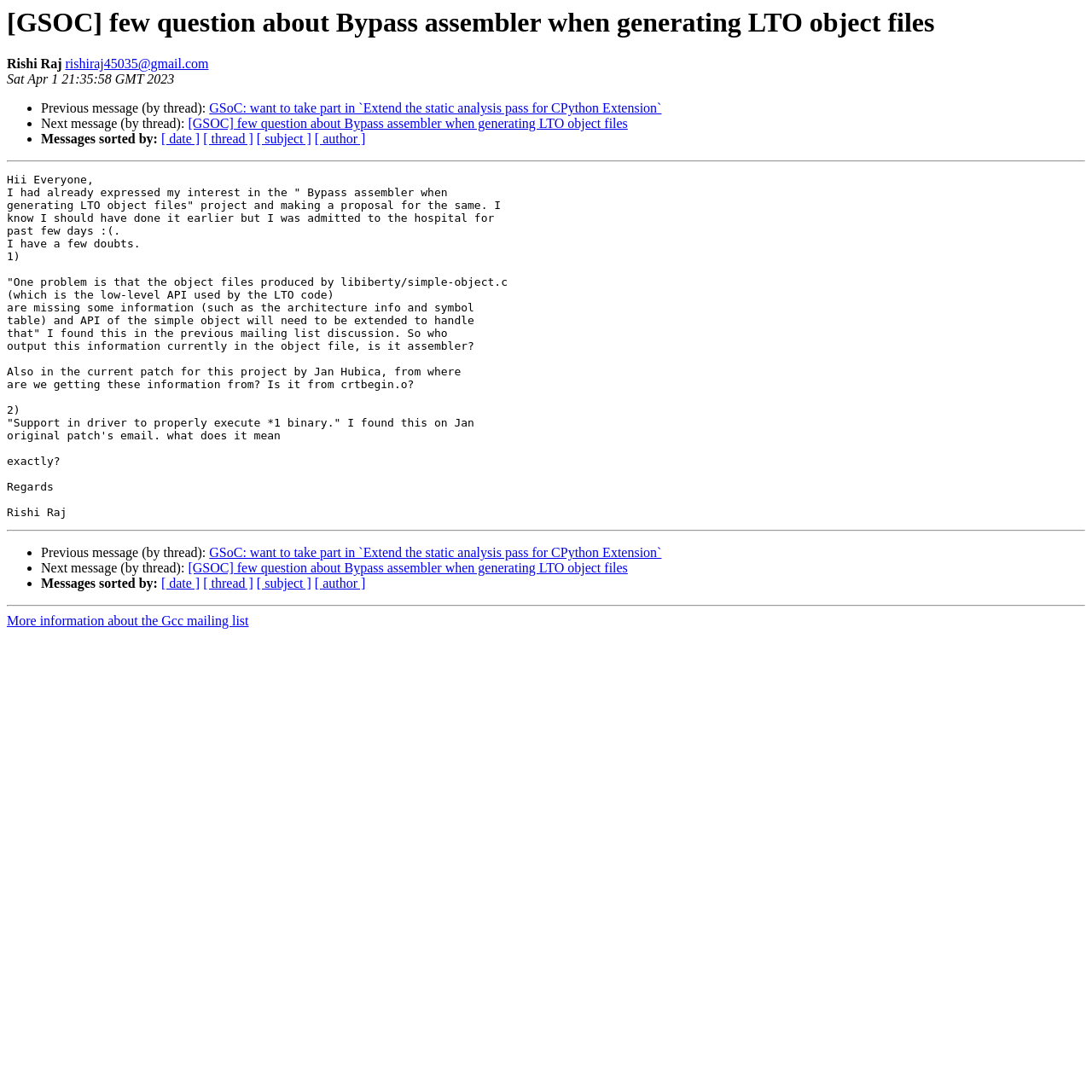Answer the question with a brief word or phrase:
What is the name of the mailing list?

Gcc mailing list